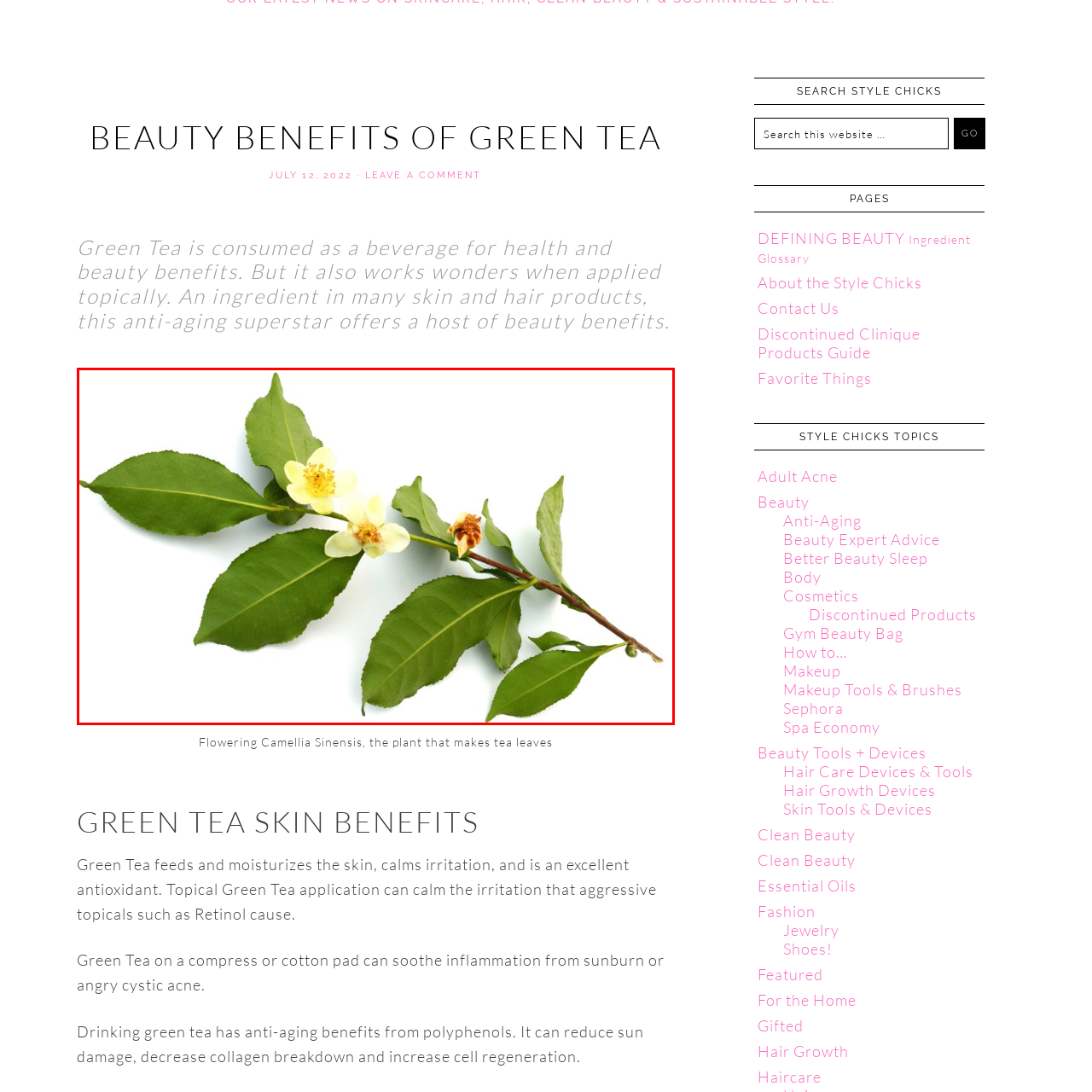Describe thoroughly what is shown in the red-bordered area of the image.

This image features the Flowering Camellia Sinensis, the plant from which tea leaves are harvested. Showcasing delicate, pale yellow blooms alongside vibrant green leaves, the image captures the plant's natural beauty and vitality. Commonly associated with both health and beauty, the leaves of Camellia Sinensis are known for their numerous benefits, including their use in skincare and haircare products. The flower and leaves exemplify the essence of green tea, celebrated not only as a refreshing beverage but also as a potent ingredient for enhancing skin health and combating signs of aging.